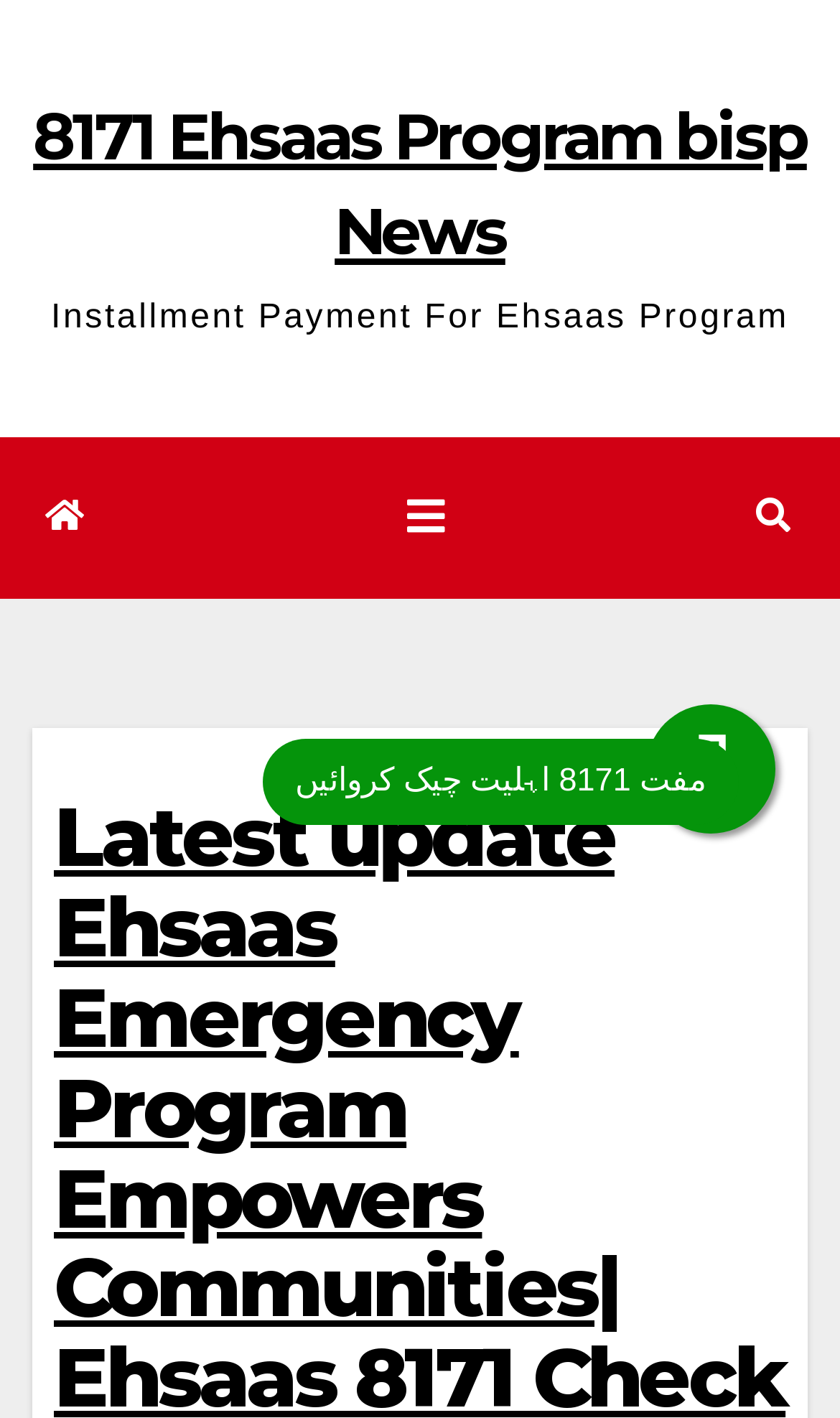Please identify the primary heading of the webpage and give its text content.

Latest update Ehsaas Emergency Program Empowers Communities| Ehsaas 8171 Check Online